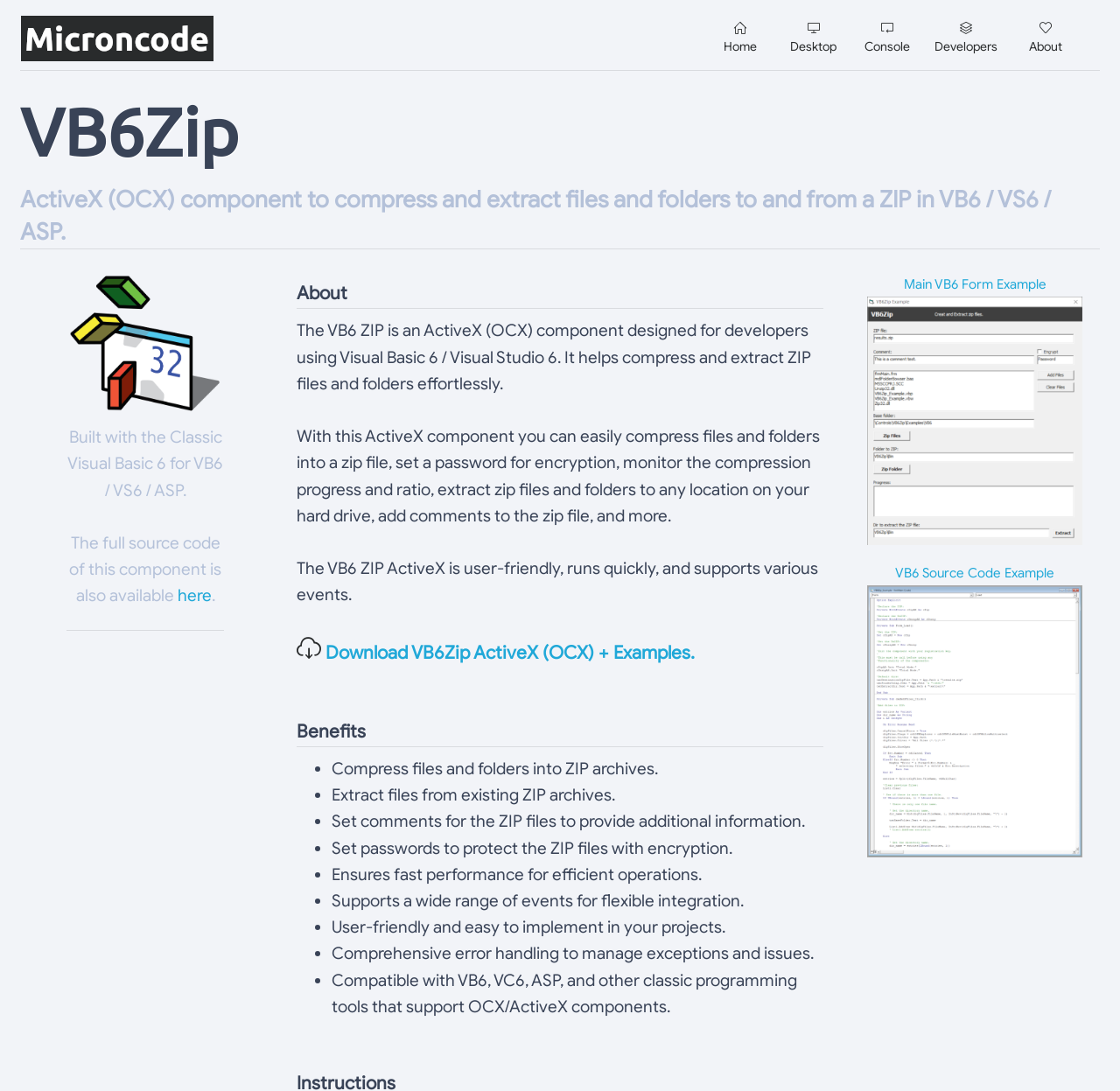Kindly determine the bounding box coordinates for the area that needs to be clicked to execute this instruction: "Click the Home button".

[0.631, 0.013, 0.697, 0.057]